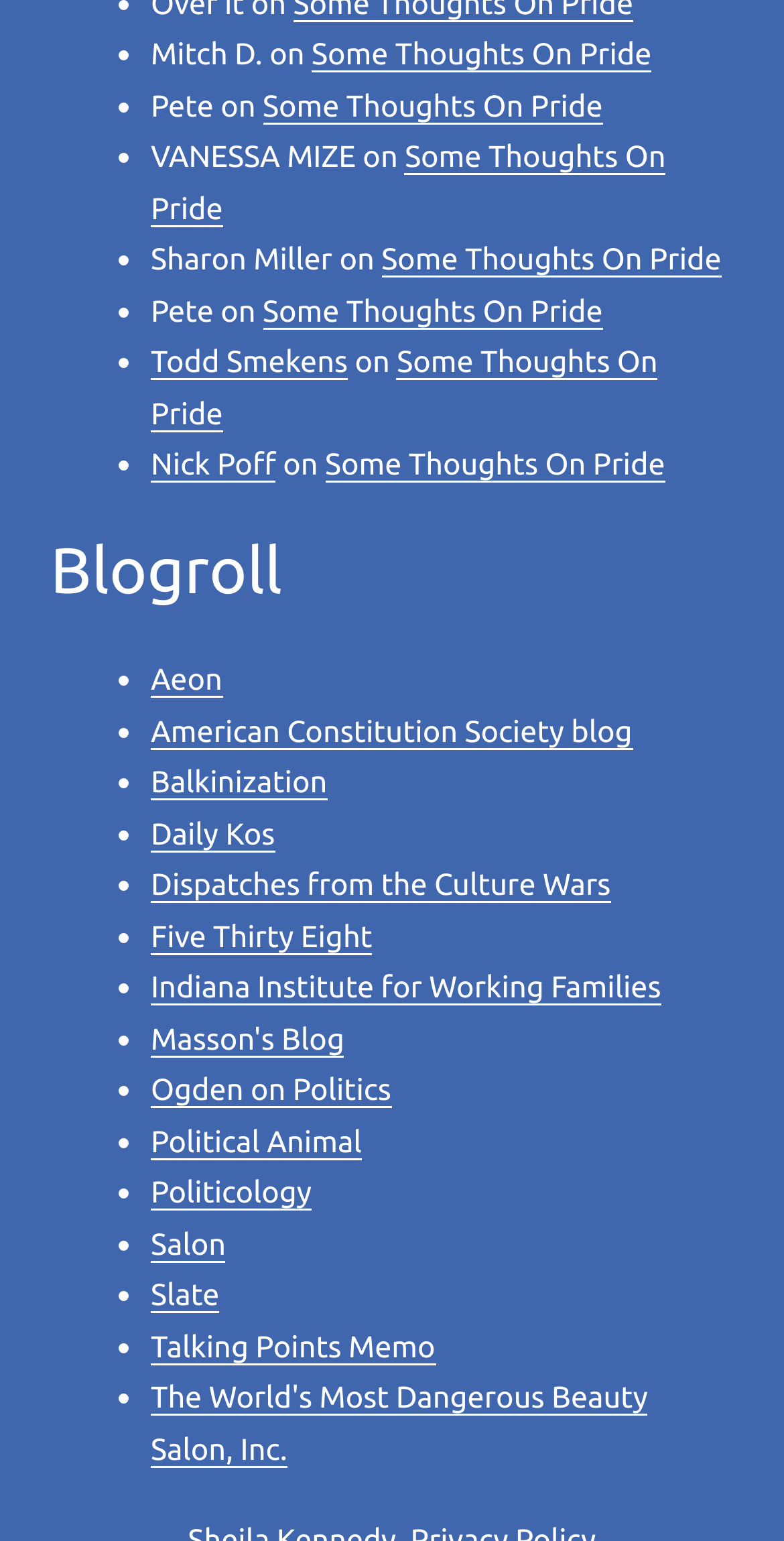What is the first name of the person associated with the link 'Some Thoughts On Pride'?
Examine the image and give a concise answer in one word or a short phrase.

Mitch